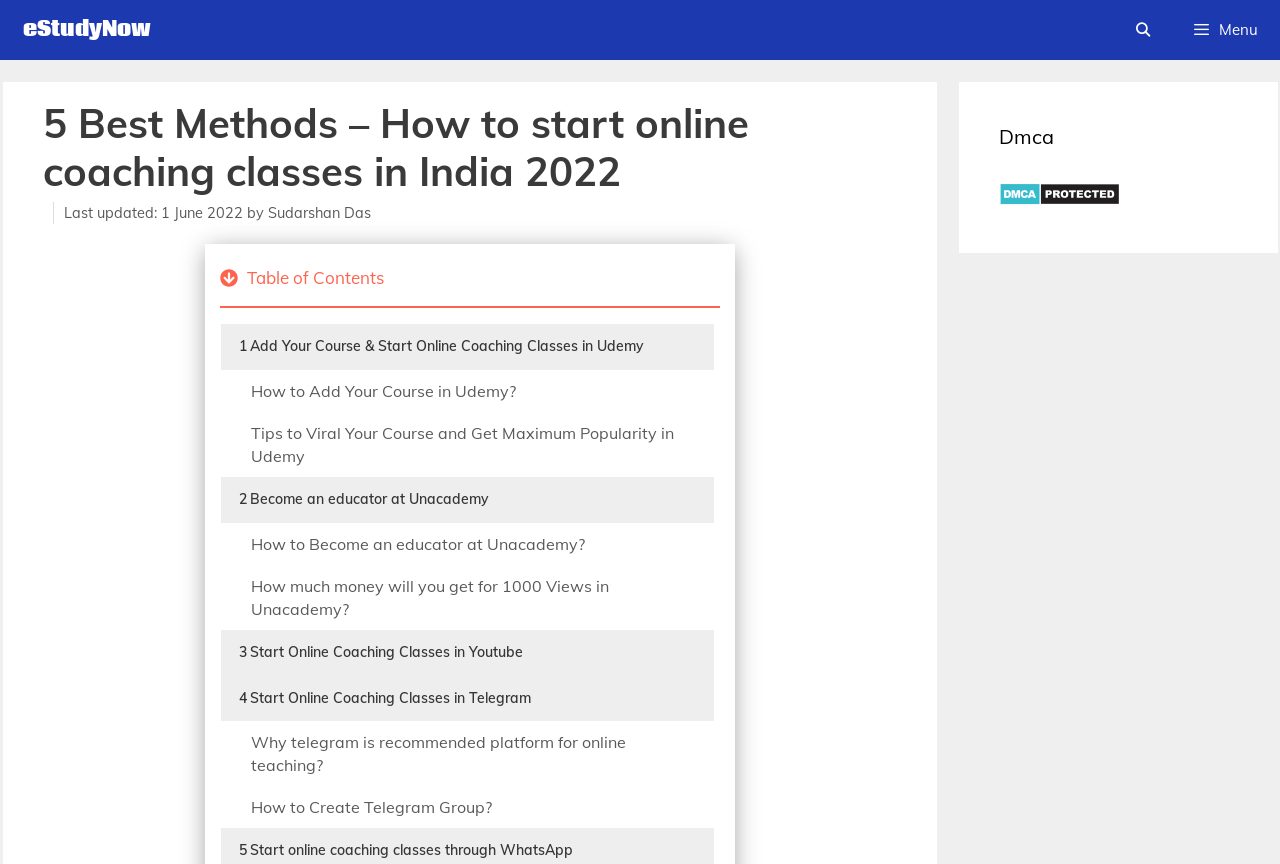What is the purpose of the webpage?
Based on the screenshot, respond with a single word or phrase.

To provide methods to become an online educator